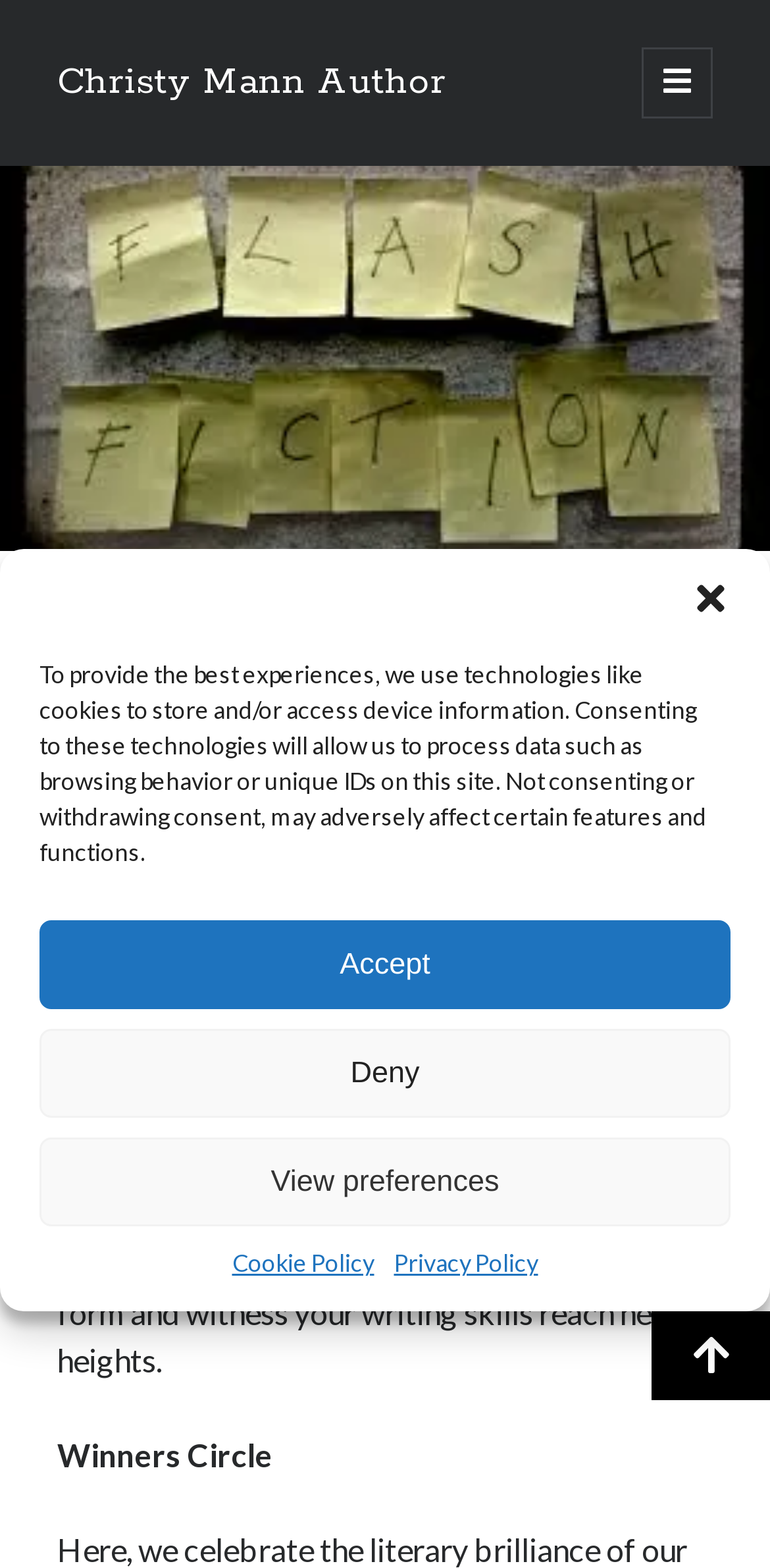Please find the bounding box coordinates for the clickable element needed to perform this instruction: "View Flash Fiction Challenges".

[0.074, 0.397, 0.926, 0.49]